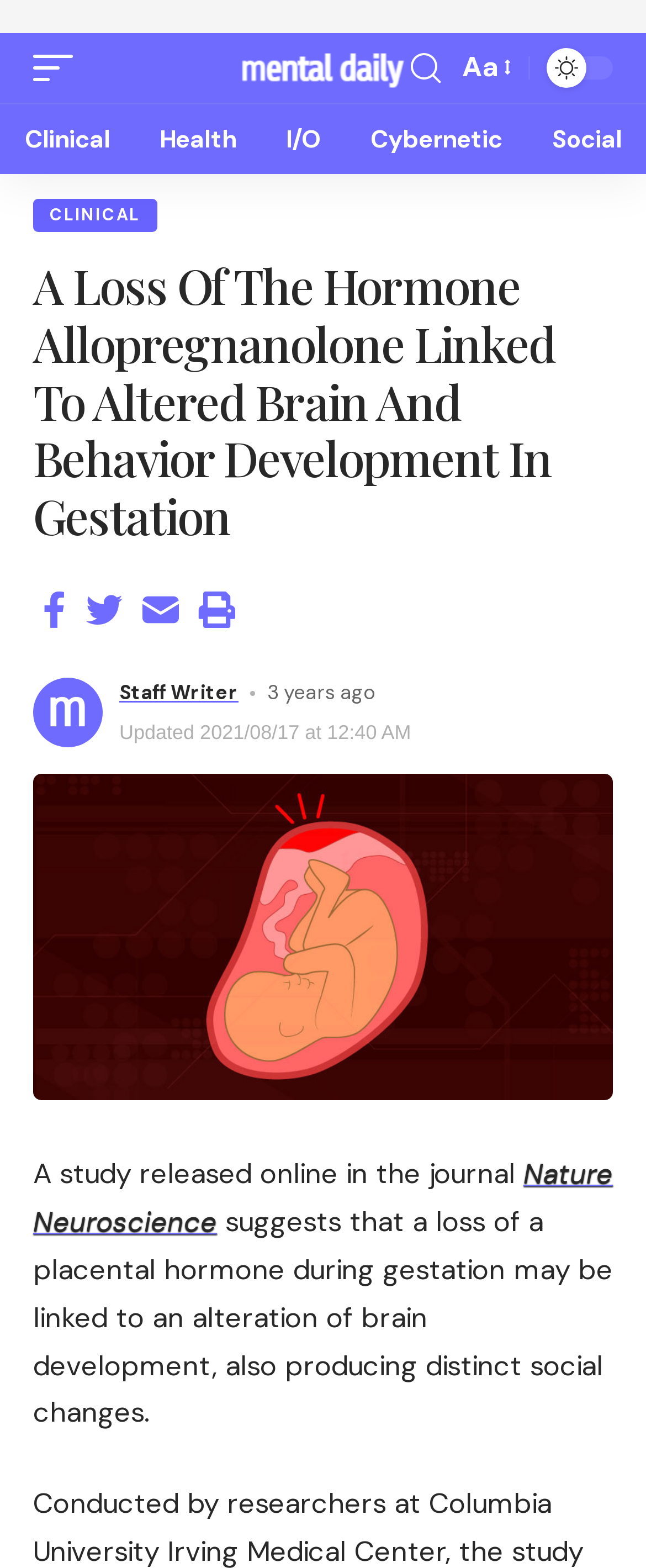How old is the article?
Based on the visual information, provide a detailed and comprehensive answer.

I found the static text '3 years ago' which indicates the age of the article.